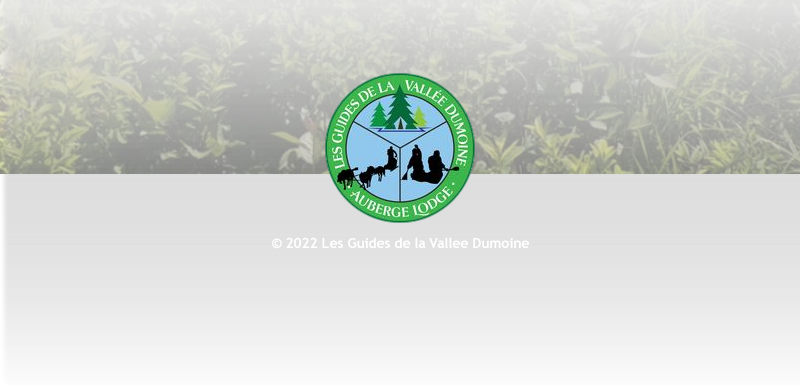Give an in-depth description of what is happening in the image.

The image features the logo of "Les Guides de la Vallée Dumoine," set against a subtle gradient background that transitions from light to dark. The logo is circular and prominently displays various elements symbolizing outdoor adventure and nature, such as trees and silhouettes of animals, indicating the lodge's connection to activities like hiking and exploring the beautiful landscapes of the Dumoine Valley. Below the logo, the text "© 2022 Les Guides de la Vallée Dumoine" indicates the copyright year, emphasizing the lodge’s establishment and ongoing presence in the region. This visual element reflects the lodge's commitment to providing quality services and experiences in a natural setting, embodying relaxation and adventure.